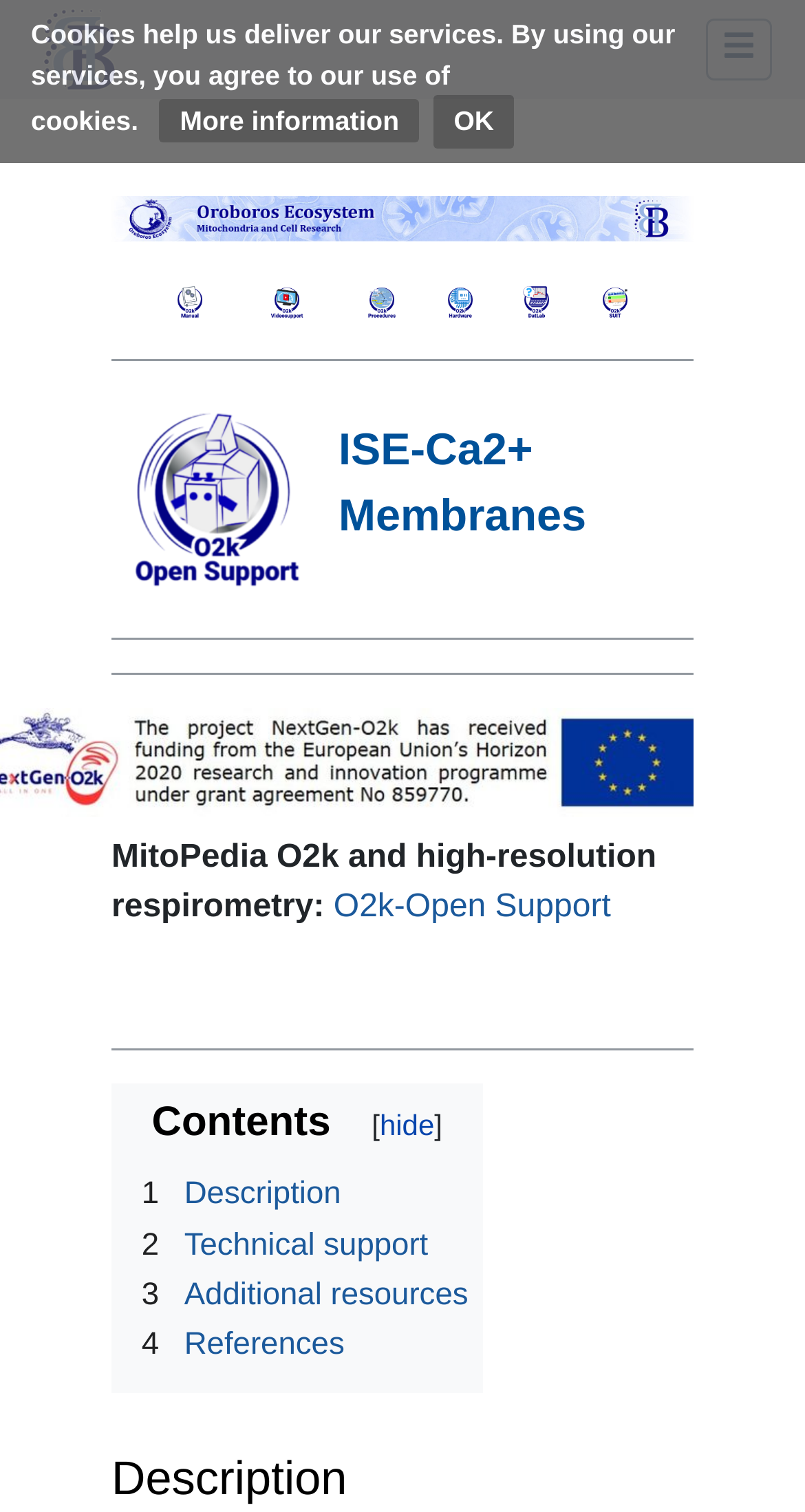Locate the bounding box coordinates of the element that should be clicked to fulfill the instruction: "View the Contents".

[0.138, 0.717, 0.6, 0.921]